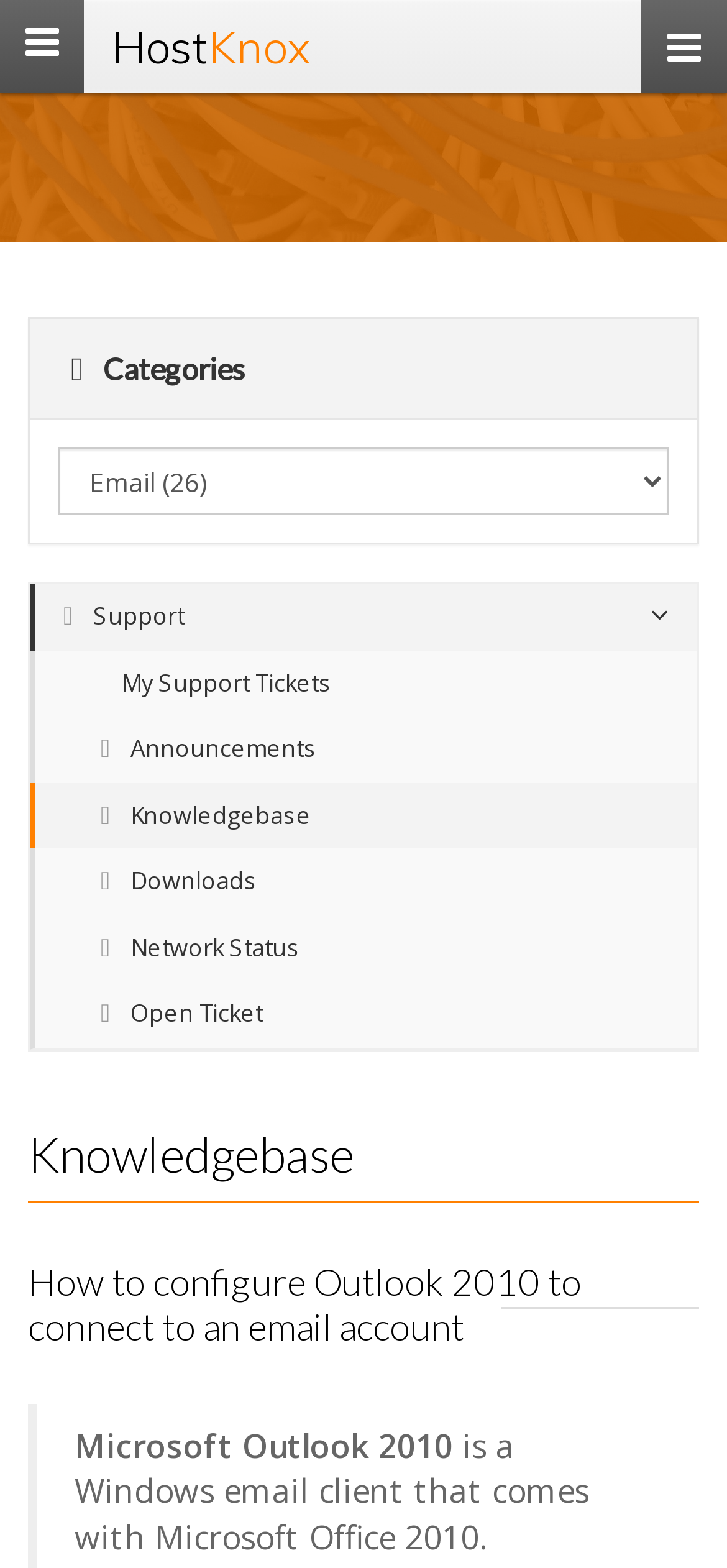What is the parent application of Outlook 2010?
Refer to the image and provide a concise answer in one word or phrase.

Microsoft Office 2010